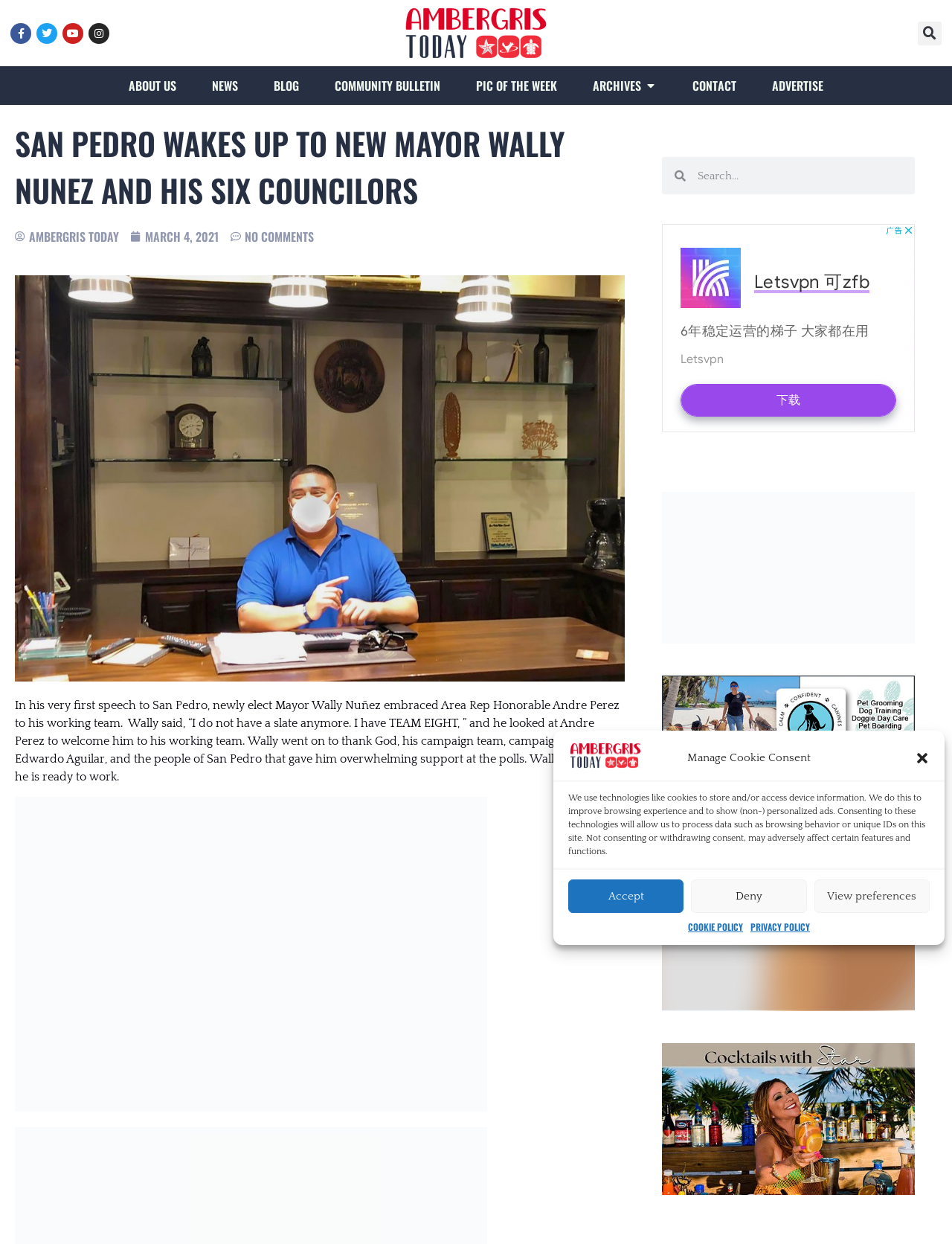Please find and give the text of the main heading on the webpage.

SAN PEDRO WAKES UP TO NEW MAYOR WALLY NUNEZ AND HIS SIX COUNCILORS